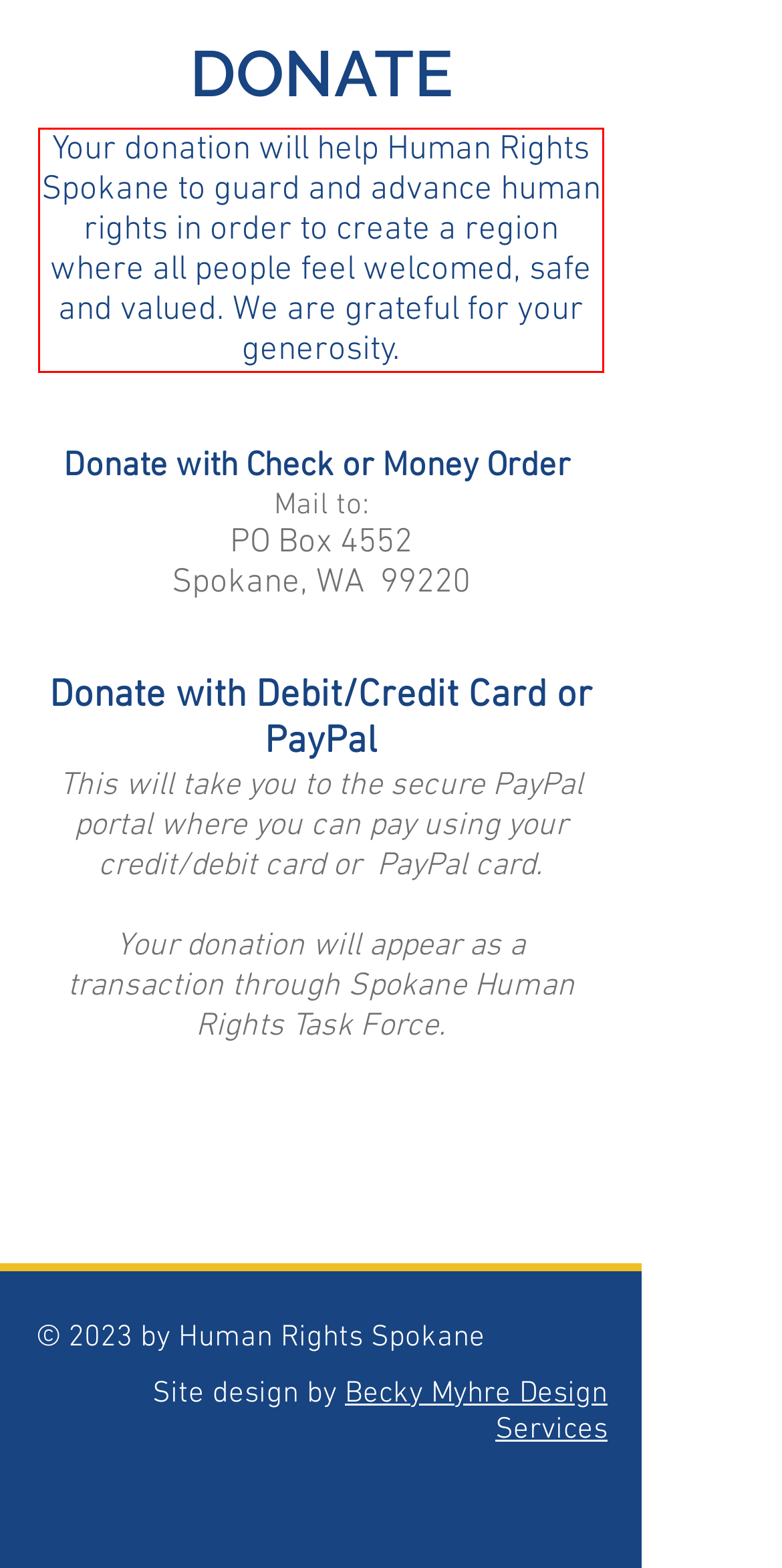Please use OCR to extract the text content from the red bounding box in the provided webpage screenshot.

Your donation will help Human Rights Spokane to guard and advance human rights in order to create a region where all people feel welcomed, safe and valued. We are grateful for your generosity.